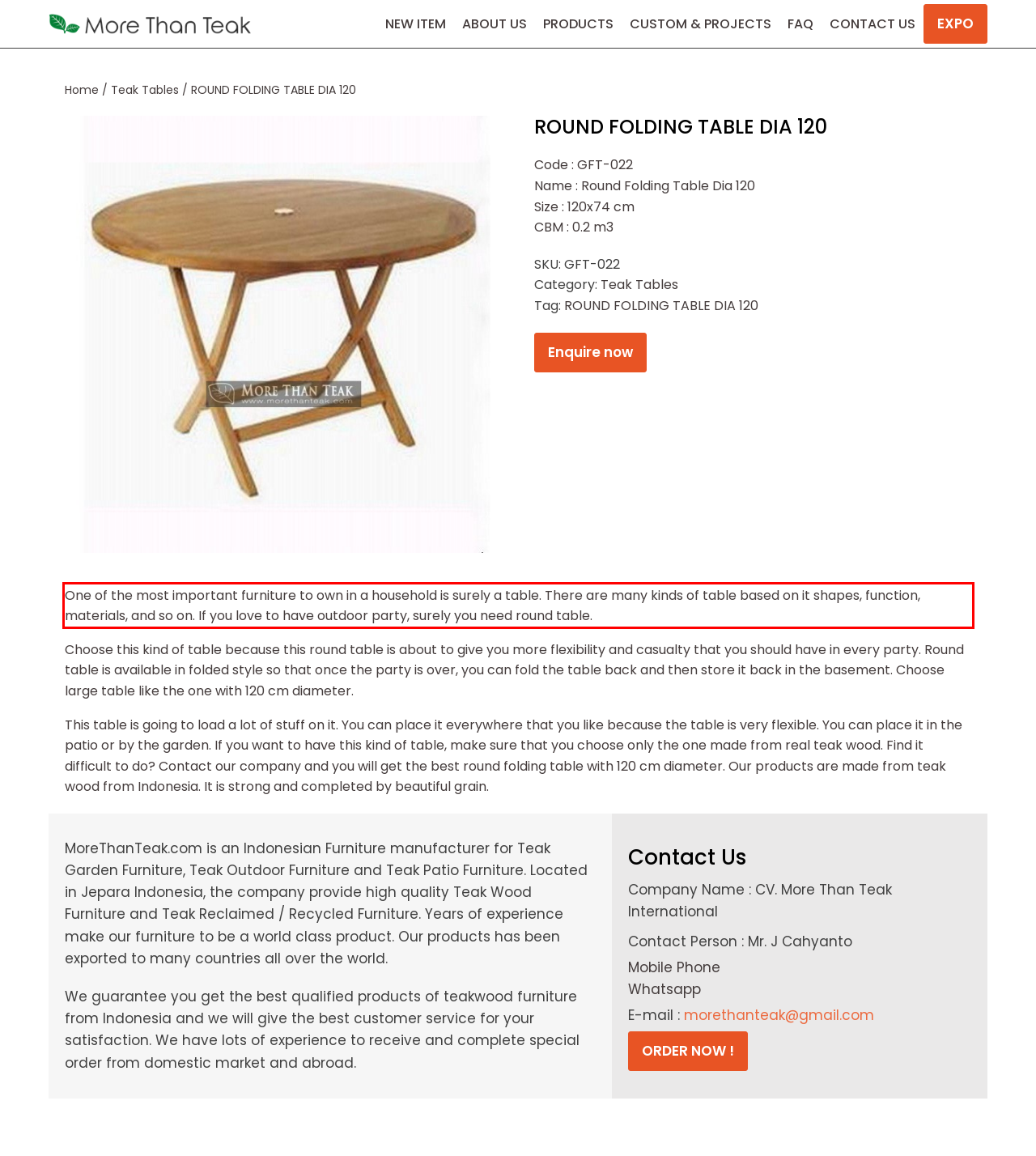You have a screenshot of a webpage with a red bounding box. Use OCR to generate the text contained within this red rectangle.

One of the most important furniture to own in a household is surely a table. There are many kinds of table based on it shapes, function, materials, and so on. If you love to have outdoor party, surely you need round table.